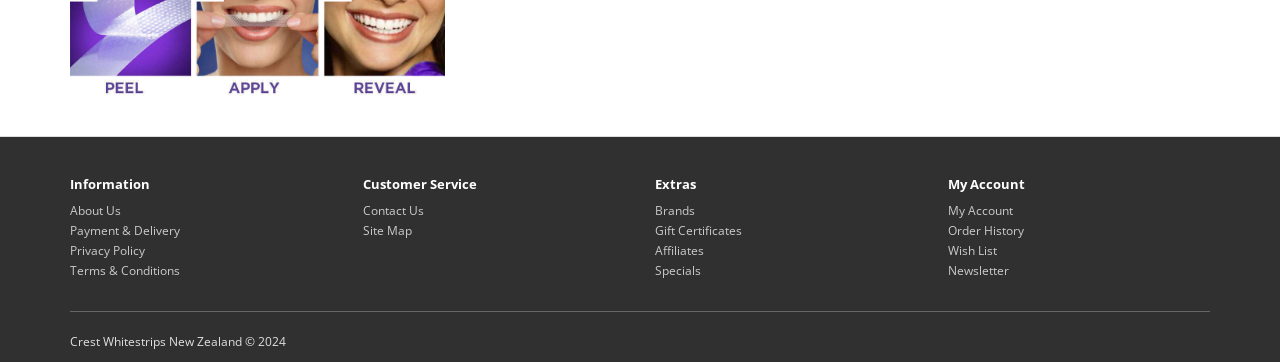What is the last link in the 'Extras' category?
Using the image as a reference, give a one-word or short phrase answer.

Specials